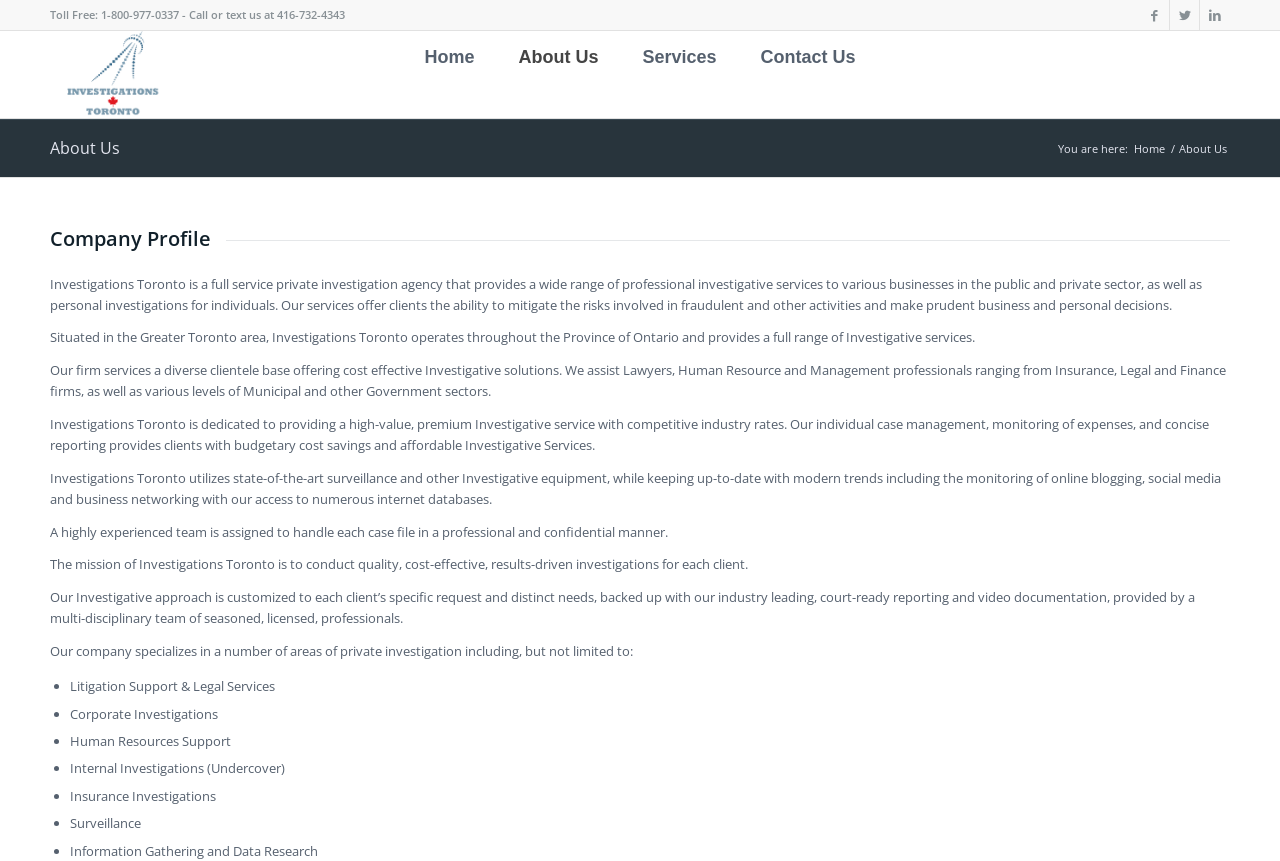Observe the image and answer the following question in detail: Where is the agency located?

I found the location of the agency by reading the static text element that mentions 'Situated in the Greater Toronto area, Investigations Toronto operates throughout the Province of Ontario'.